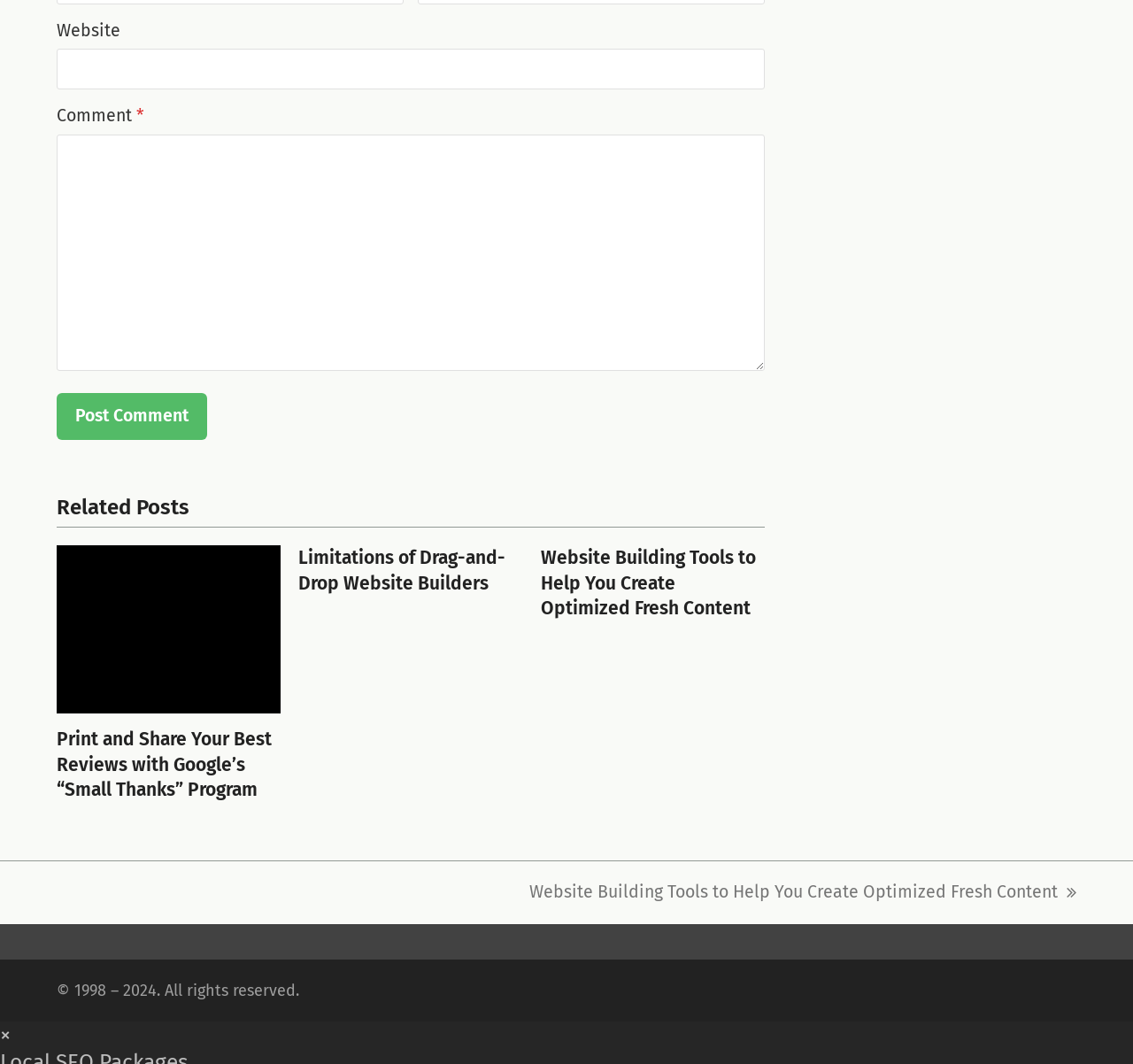Please determine the bounding box coordinates of the element's region to click for the following instruction: "Write a comment".

[0.05, 0.126, 0.675, 0.349]